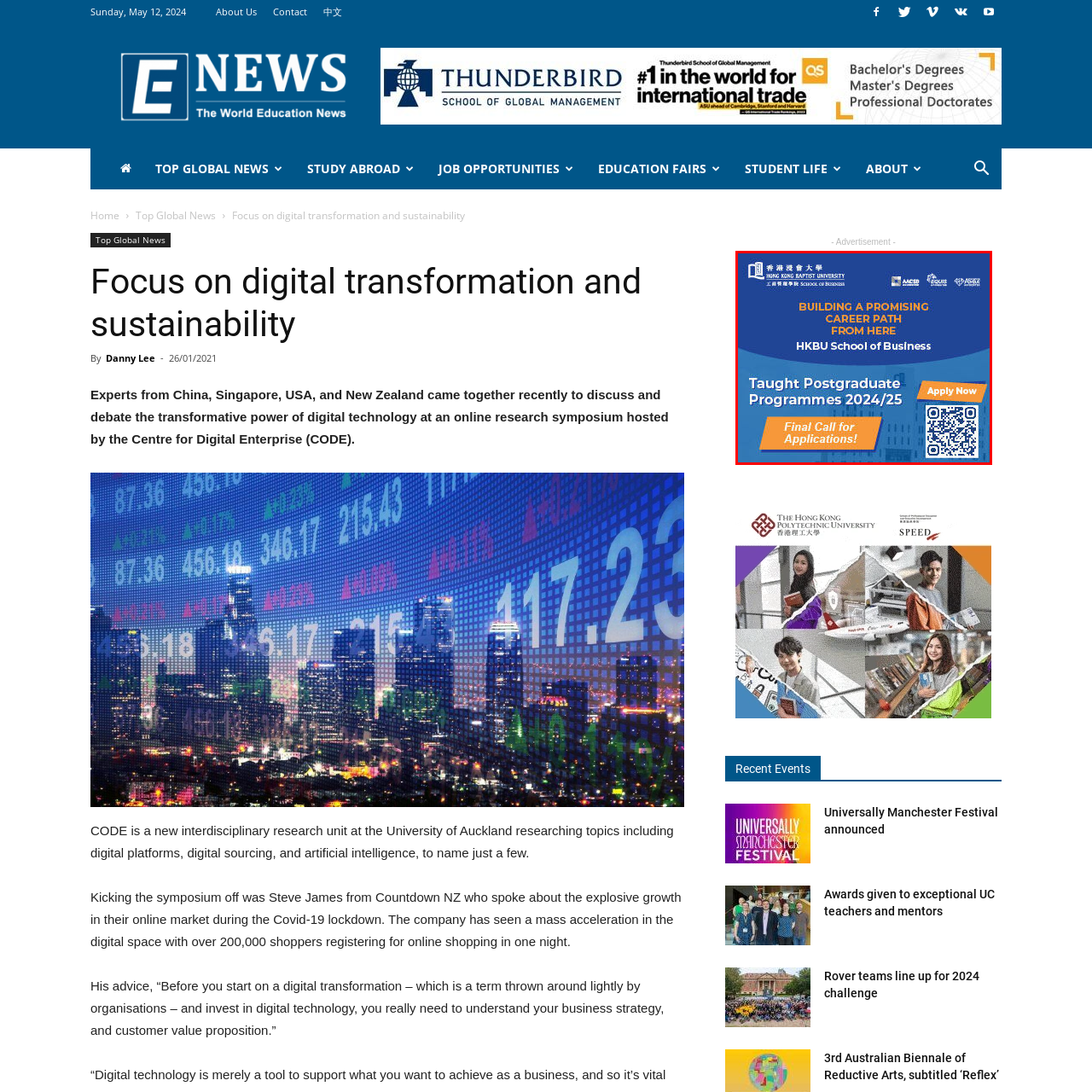Please analyze the elements within the red highlighted area in the image and provide a comprehensive answer to the following question: What is the tone of the call to action?

The caption states that the call to action is 'Final Call for Applications!', which implies a sense of urgency, encouraging prospective students to apply immediately.